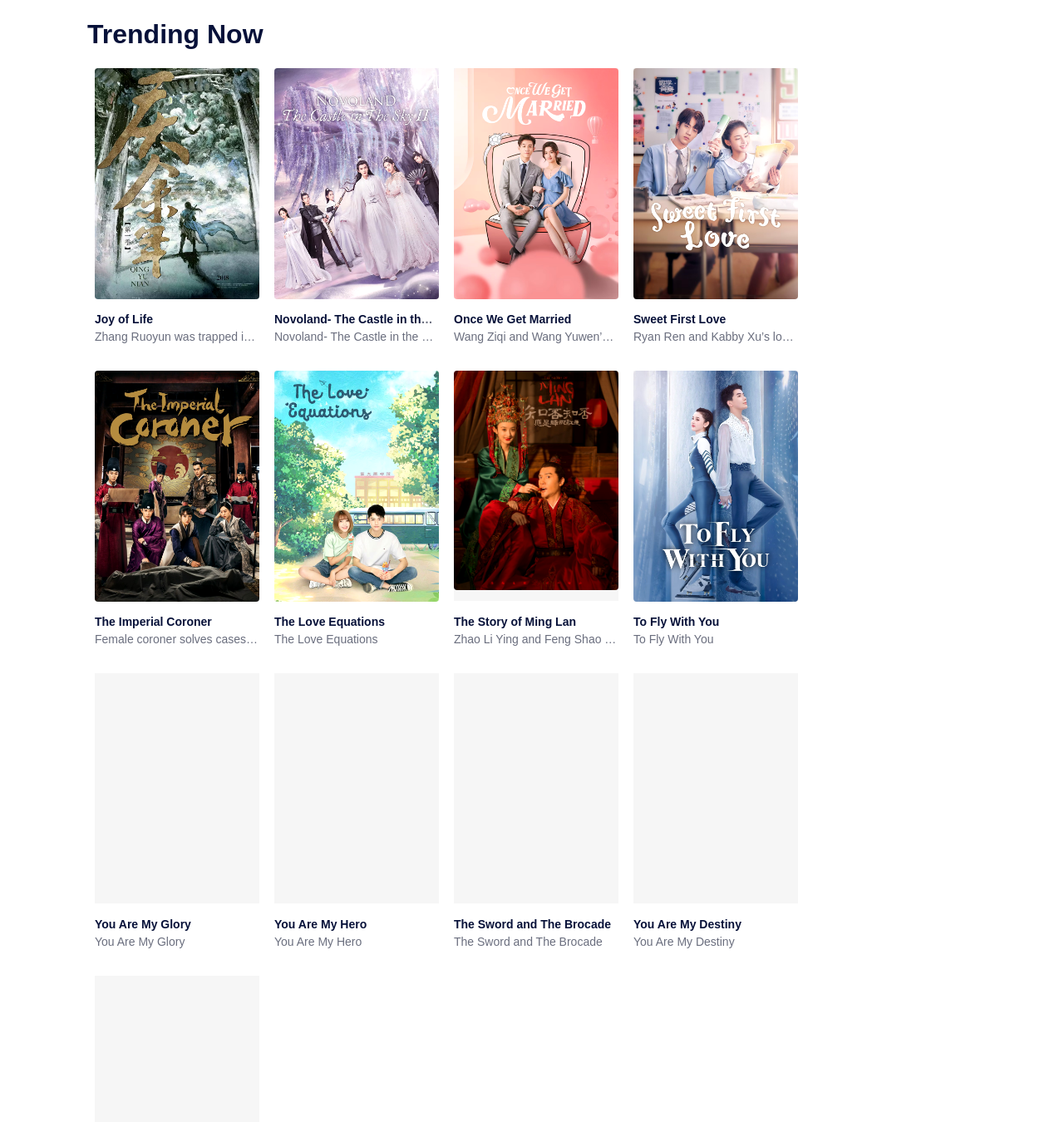Given the element description title="The Story of Ming Lan", specify the bounding box coordinates of the corresponding UI element in the format (top-left x, top-left y, bottom-right x, bottom-right y). All values must be between 0 and 1.

[0.427, 0.33, 0.581, 0.536]